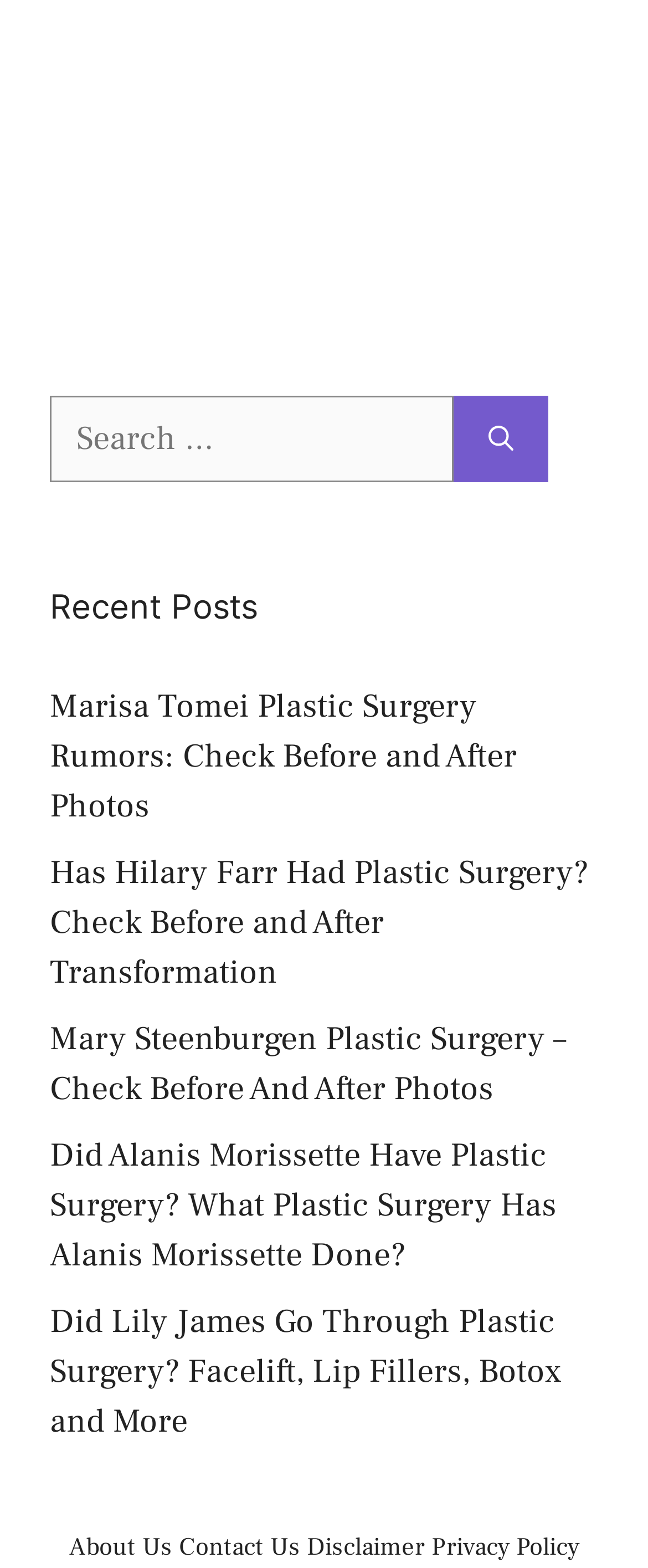Locate the bounding box of the UI element with the following description: "Privacy Policy".

[0.665, 0.976, 0.894, 0.997]